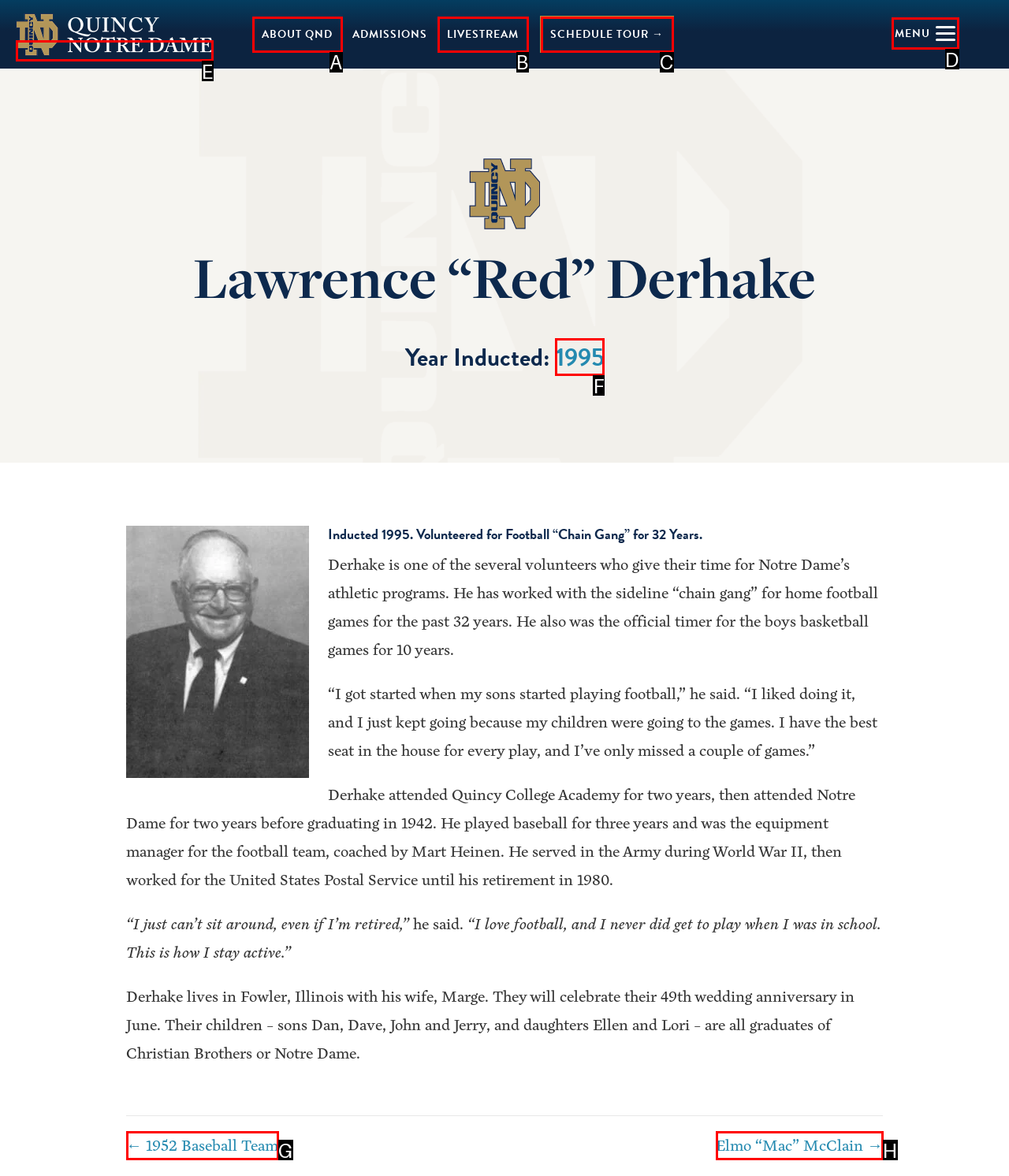Pick the HTML element that should be clicked to execute the task: Click the 'Menu Trigger' button
Respond with the letter corresponding to the correct choice.

D